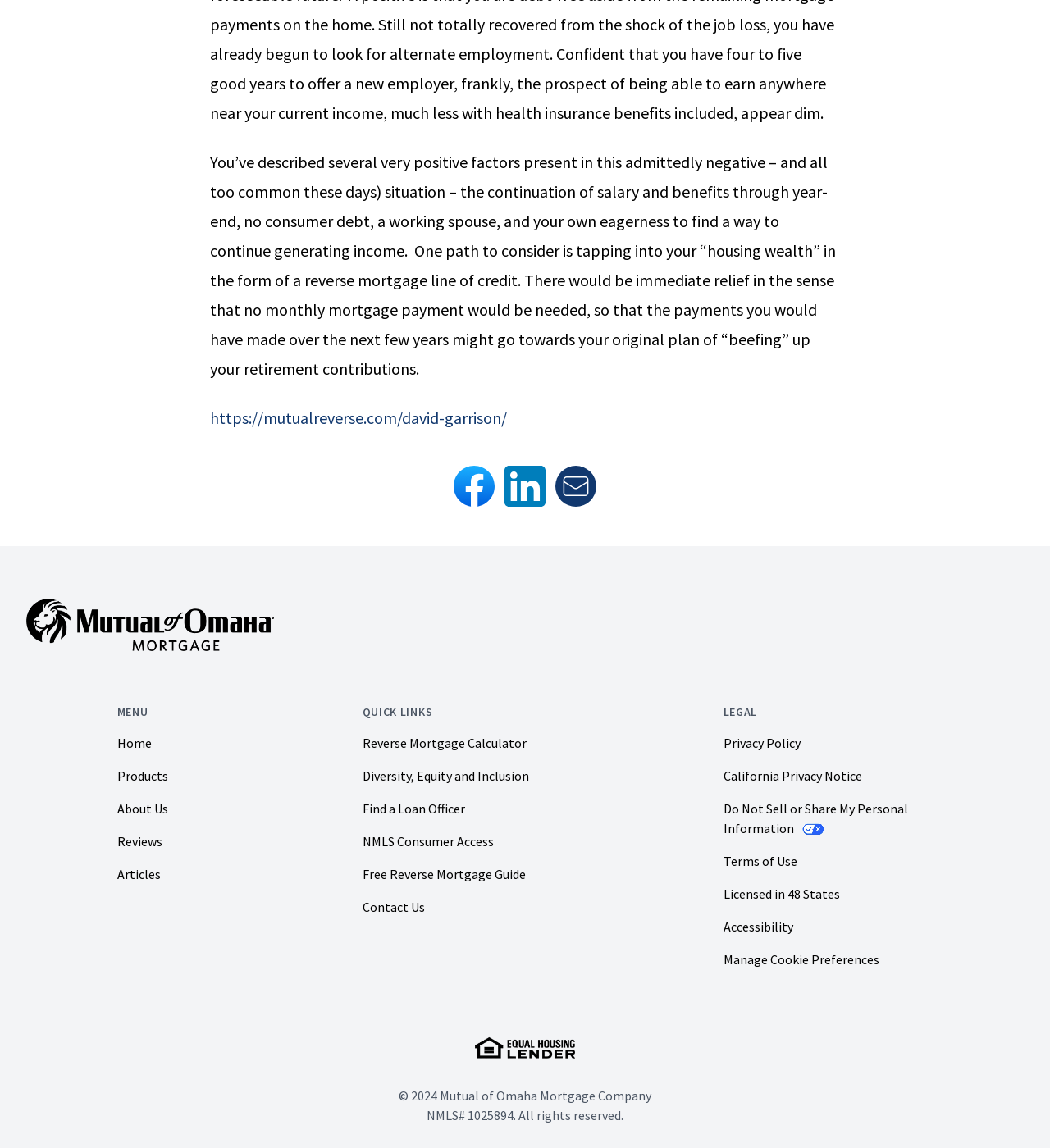Could you locate the bounding box coordinates for the section that should be clicked to accomplish this task: "Explore Reverse Mortgage Calculator".

[0.345, 0.64, 0.501, 0.654]